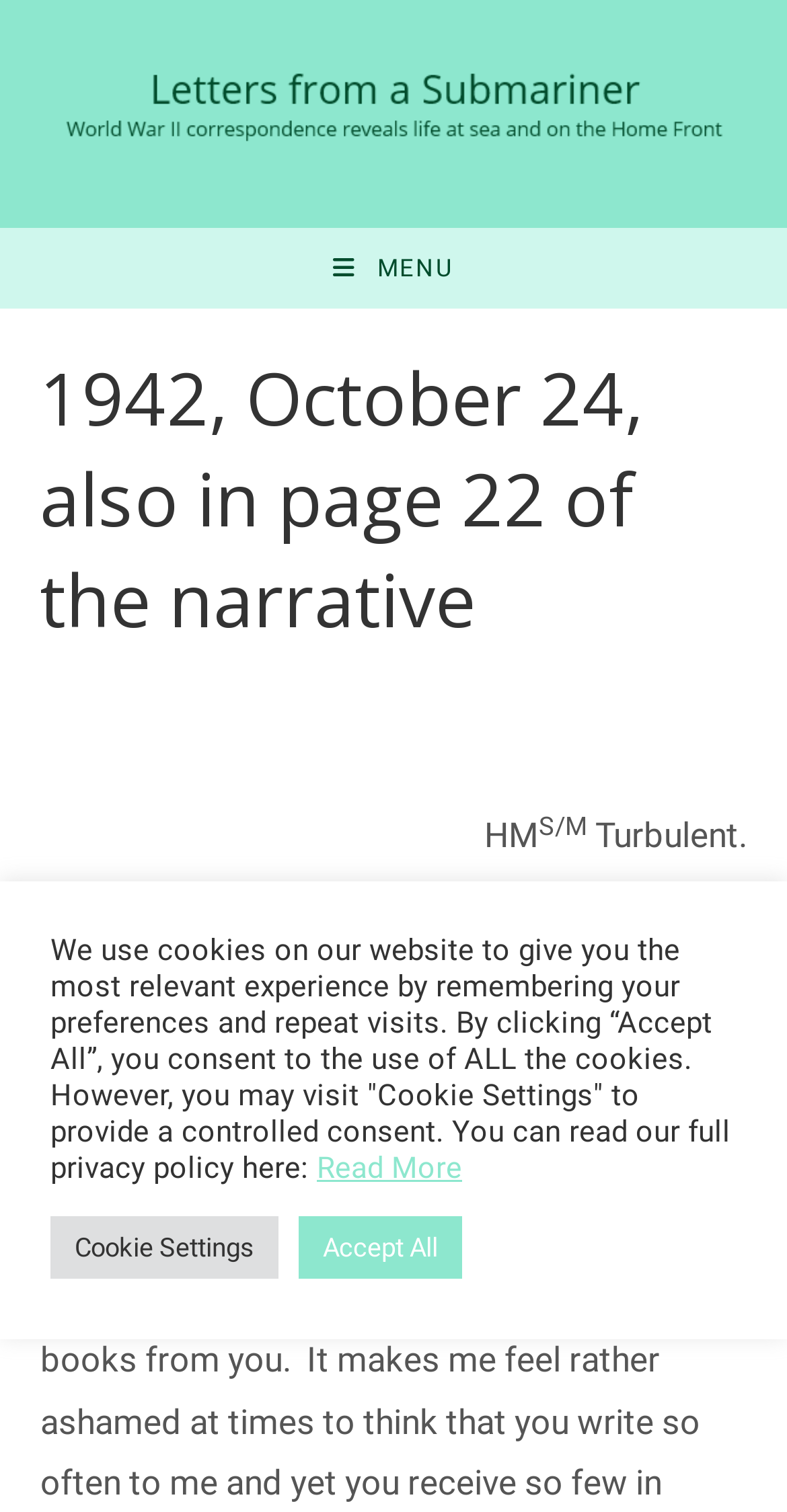What is the logo of the webpage?
Please answer the question as detailed as possible.

The logo can be found at the top of the webpage, and it is an image with the text 'Letters from a Submariner'.